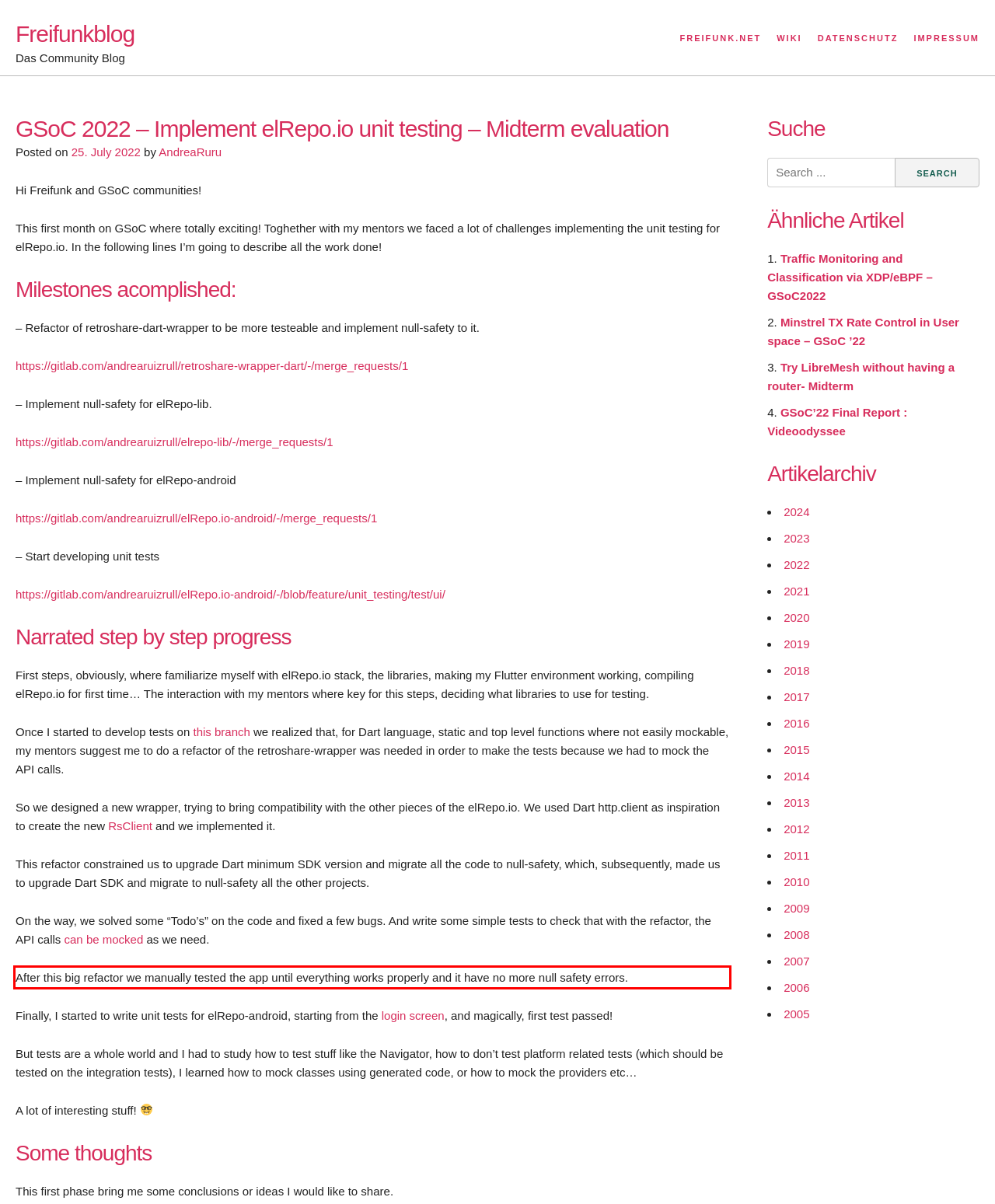Analyze the webpage screenshot and use OCR to recognize the text content in the red bounding box.

After this big refactor we manually tested the app until everything works properly and it have no more null safety errors.